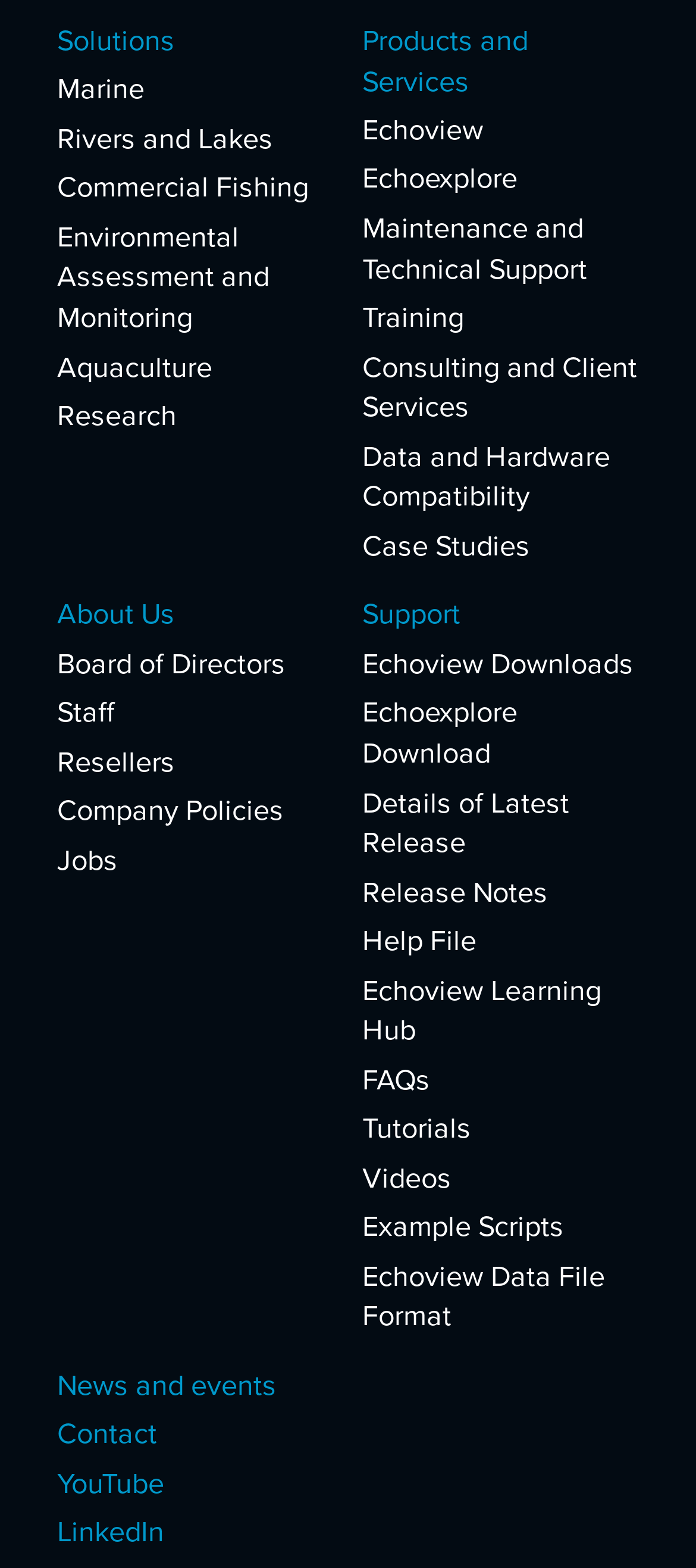How many links are related to products and services?
Refer to the image and provide a detailed answer to the question.

I counted the links under the category 'Products and Services' and found 8 links, which are 'Echoview', 'Echoexplore', 'Maintenance and Technical Support', 'Training', 'Consulting and Client Services', 'Data and Hardware Compatibility', 'Case Studies', and 'Echoview Downloads'.